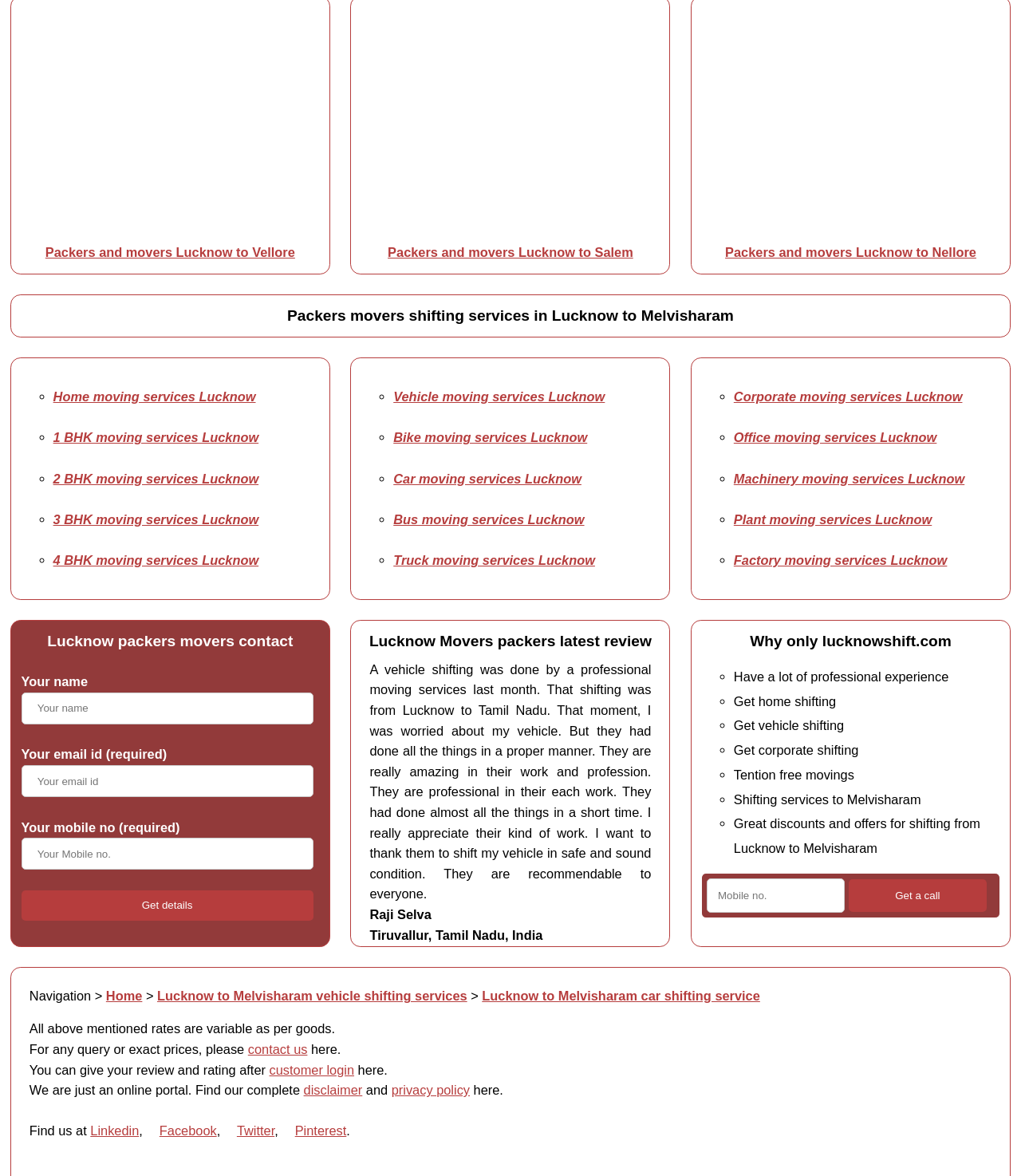Please determine the bounding box coordinates of the element's region to click for the following instruction: "Click the 'contact us' link".

[0.243, 0.886, 0.301, 0.898]